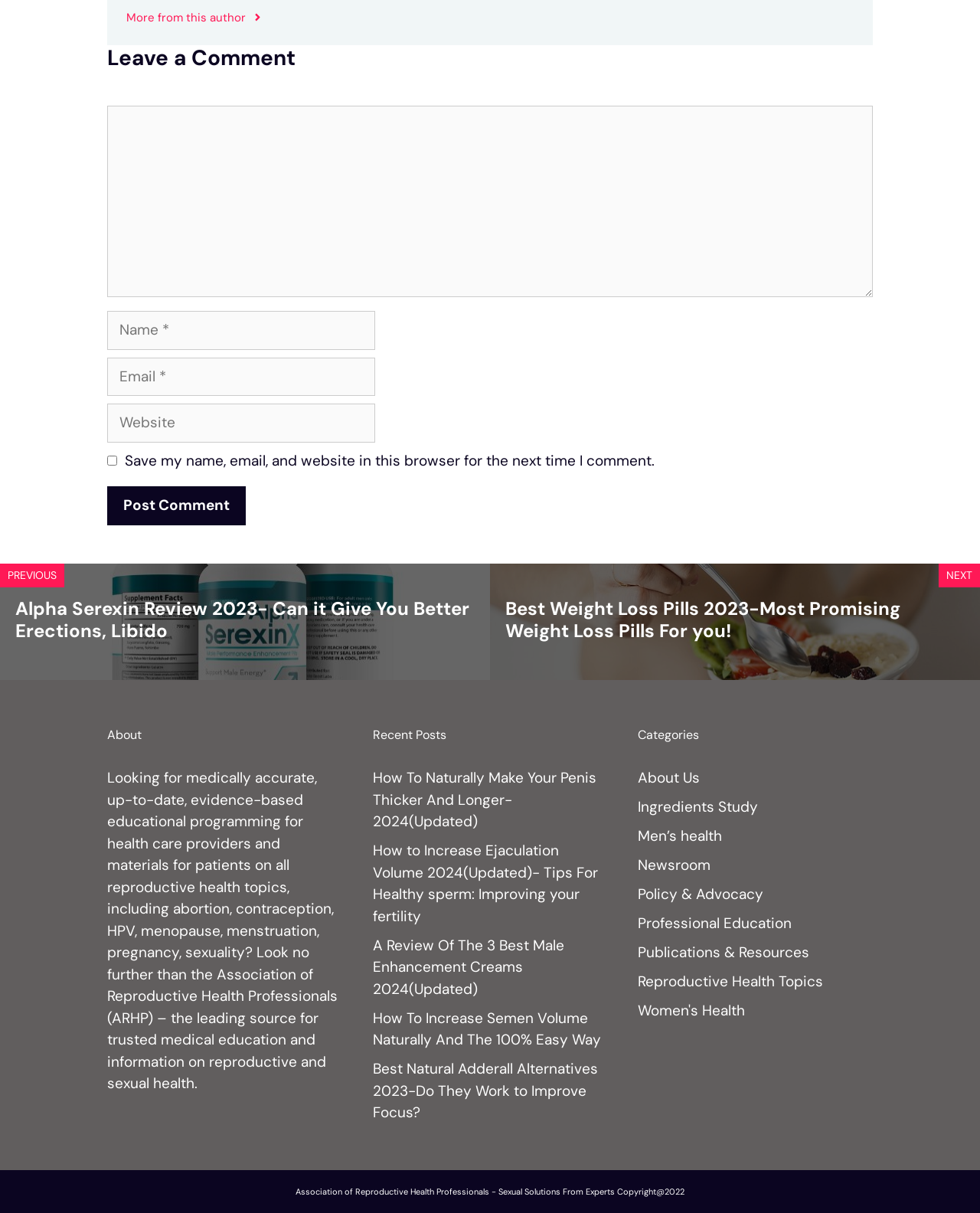Please find the bounding box coordinates of the element that must be clicked to perform the given instruction: "Learn about the Association of Reproductive Health Professionals". The coordinates should be four float numbers from 0 to 1, i.e., [left, top, right, bottom].

[0.109, 0.633, 0.345, 0.901]